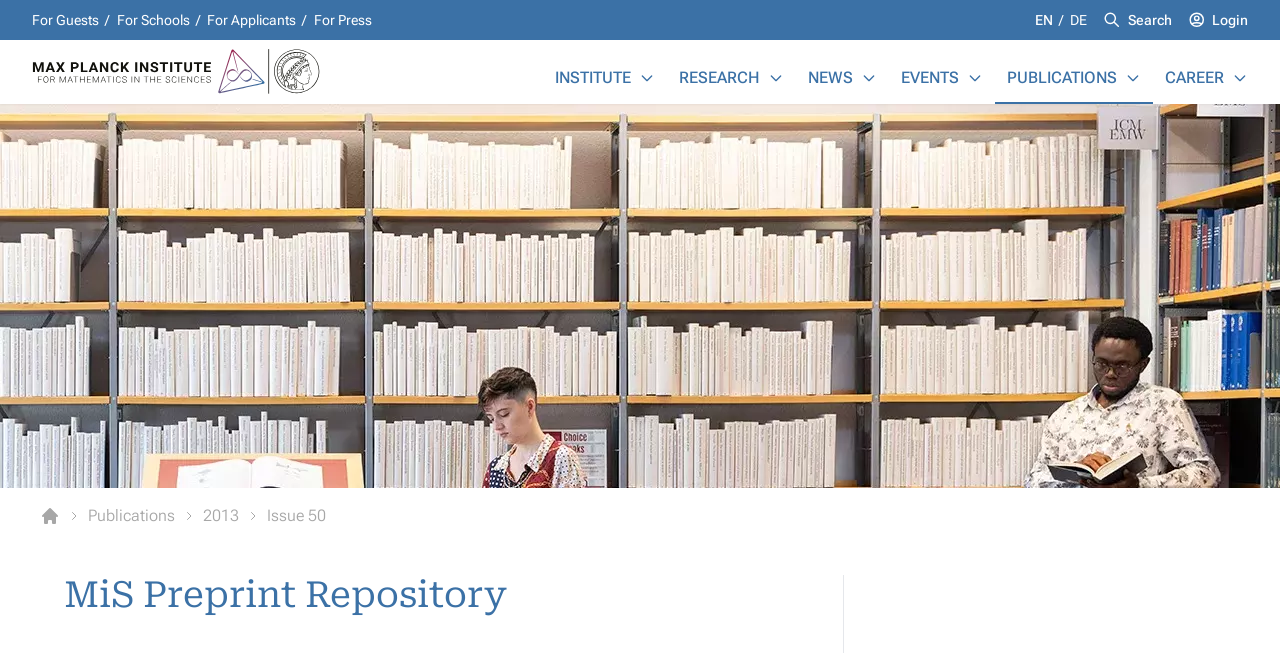What is the year of the current preprint?
Answer the question with a detailed and thorough explanation.

I looked at the breadcrumb navigation element and found the link '2013', which indicates the year of the current preprint.